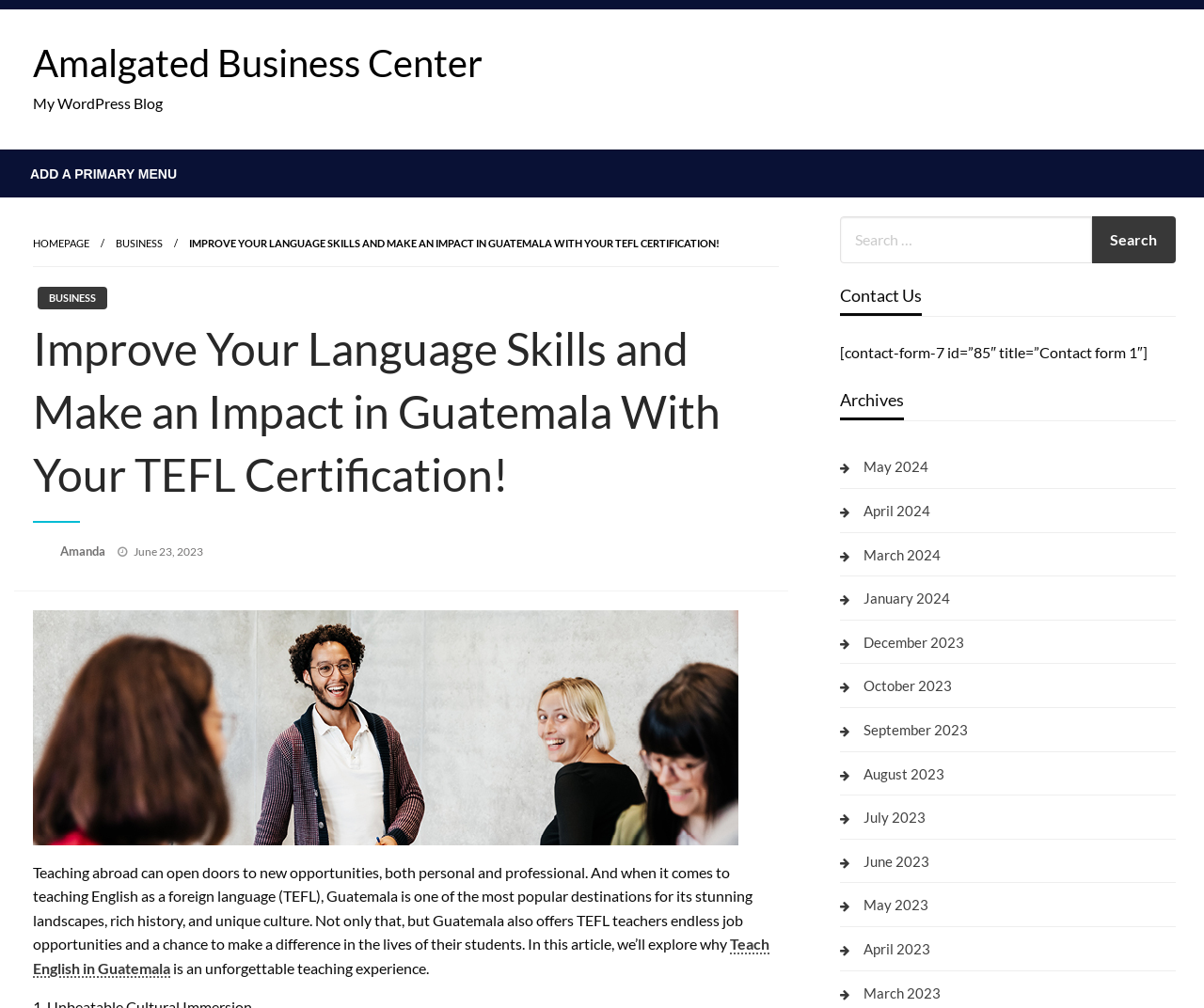Present a detailed account of what is displayed on the webpage.

This webpage is about Amalgated Business Center, specifically focusing on teaching English as a foreign language (TEFL) in Guatemala. At the top, there is a heading with the title "Amalgated Business Center" and a link to the same. Below it, there is a static text "My WordPress Blog". 

On the left side, there is a menu with links to "HOMEPAGE", "BUSINESS", and a strong heading with the title "Improve Your Language Skills and Make an Impact in Guatemala With Your TEFL Certification!". Below this heading, there are links to "BUSINESS" and the author's name "Amanda". 

The main content of the webpage starts with a heading "Improve Your Language Skills and Make an Impact in Guatemala With Your TEFL Certification!" and a static text "Posted on" followed by the date "June 23, 2023". Below this, there is a figure, likely an image. 

The article begins by explaining how teaching abroad can open doors to new opportunities and why Guatemala is a popular destination for TEFL teachers. It also mentions that Guatemala offers endless job opportunities and a chance to make a difference in the lives of students. 

On the right side, there is a search box with a "Search" button. Below it, there are three headings: "Contact Us", "Archives", and a list of links to monthly archives from May 2024 to March 2023.